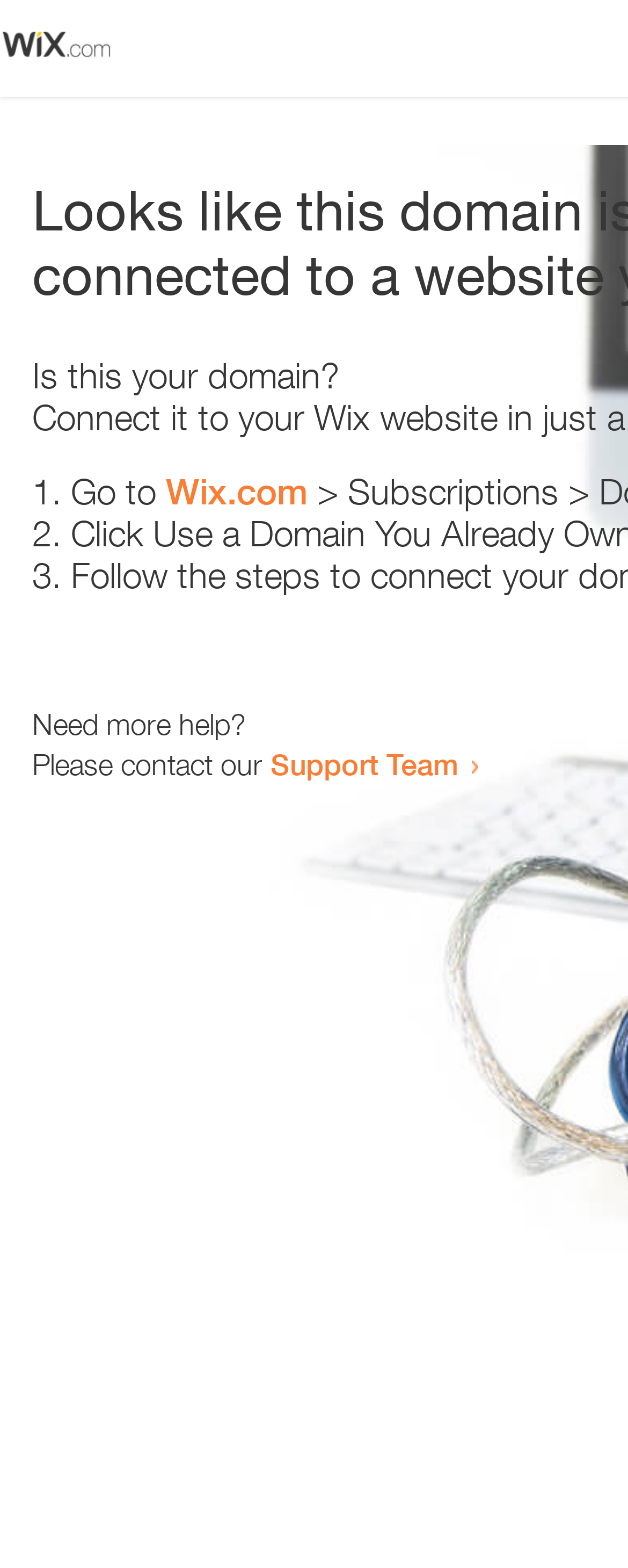What is the position of the image on the webpage?
Provide a short answer using one word or a brief phrase based on the image.

top